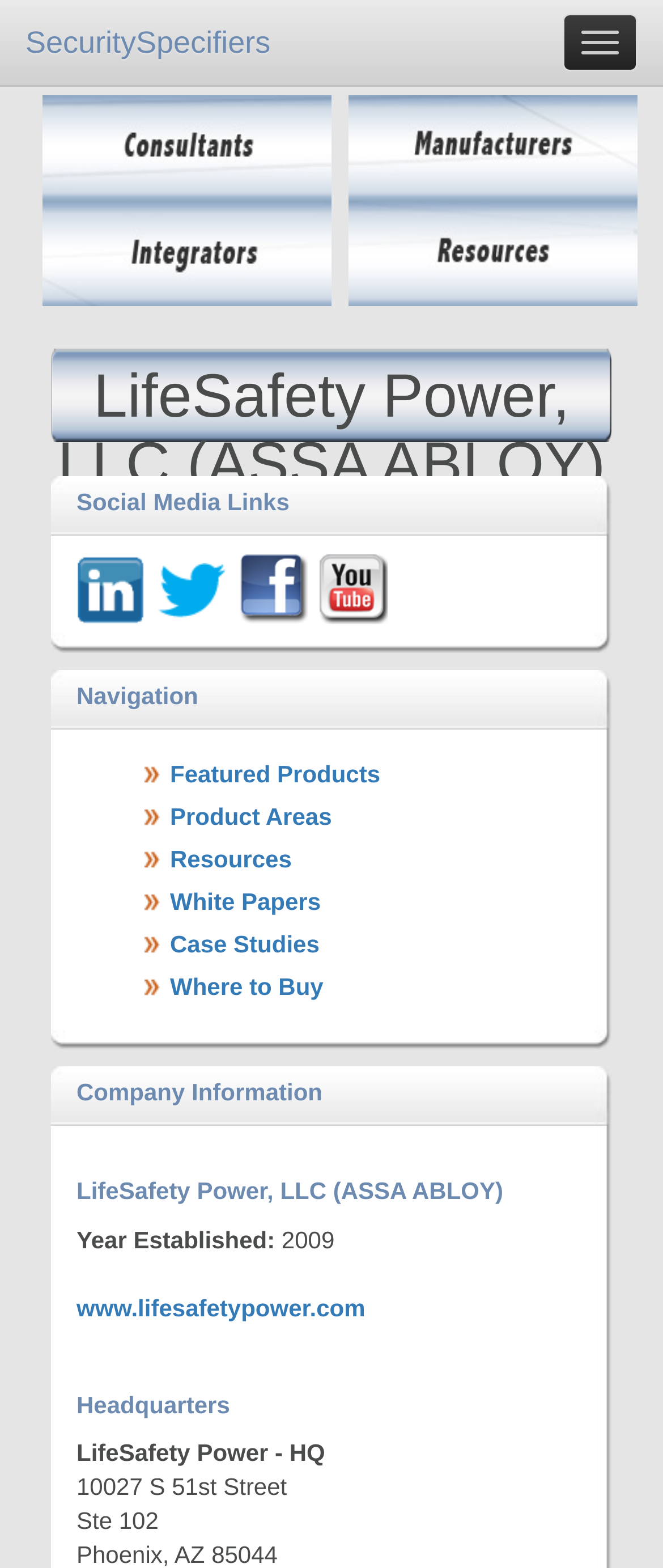Pinpoint the bounding box coordinates of the clickable area necessary to execute the following instruction: "Go to the Featured Products page". The coordinates should be given as four float numbers between 0 and 1, namely [left, top, right, bottom].

[0.256, 0.485, 0.574, 0.502]